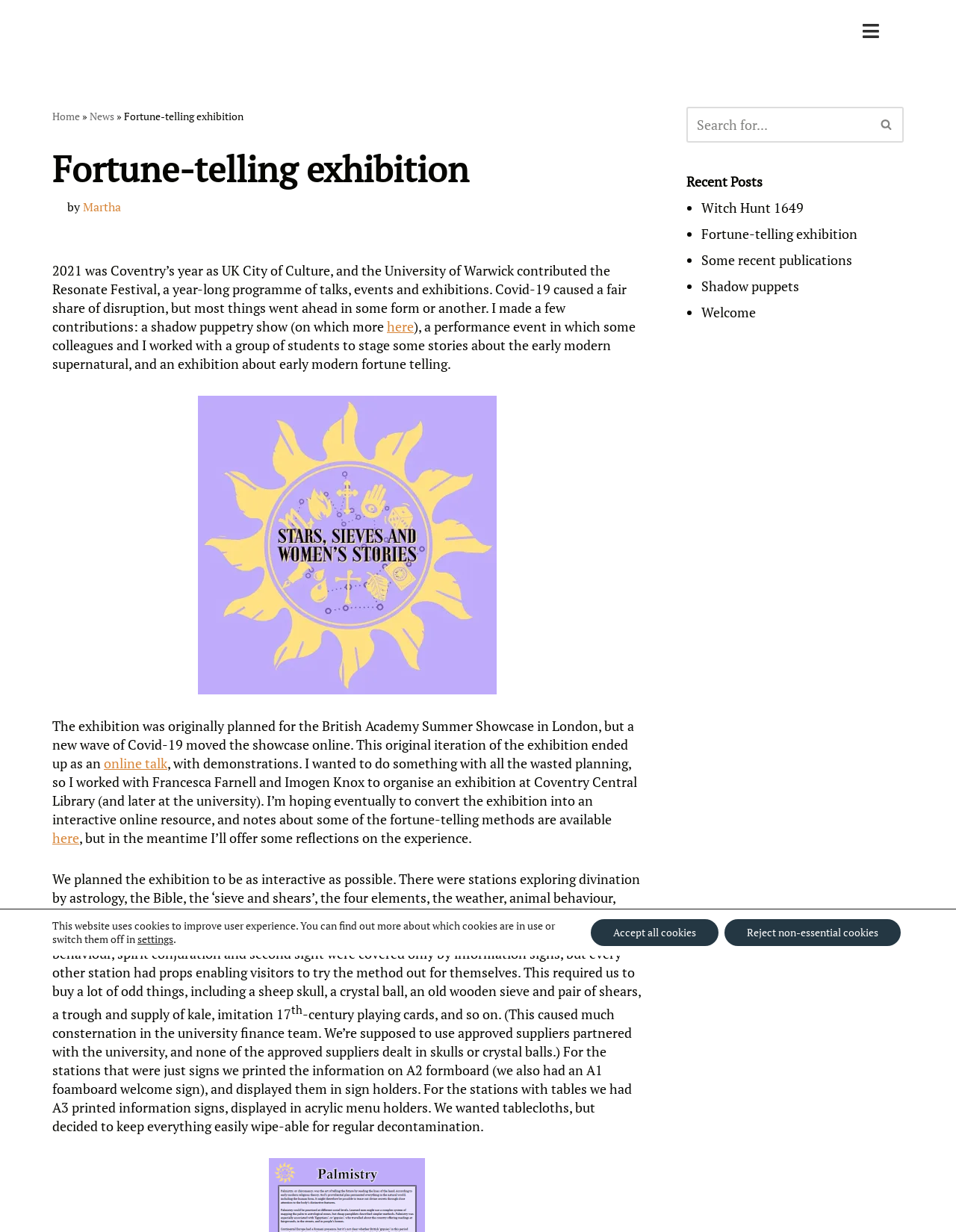Who contributed to the Resonate Festival?
Observe the image and answer the question with a one-word or short phrase response.

University of Warwick